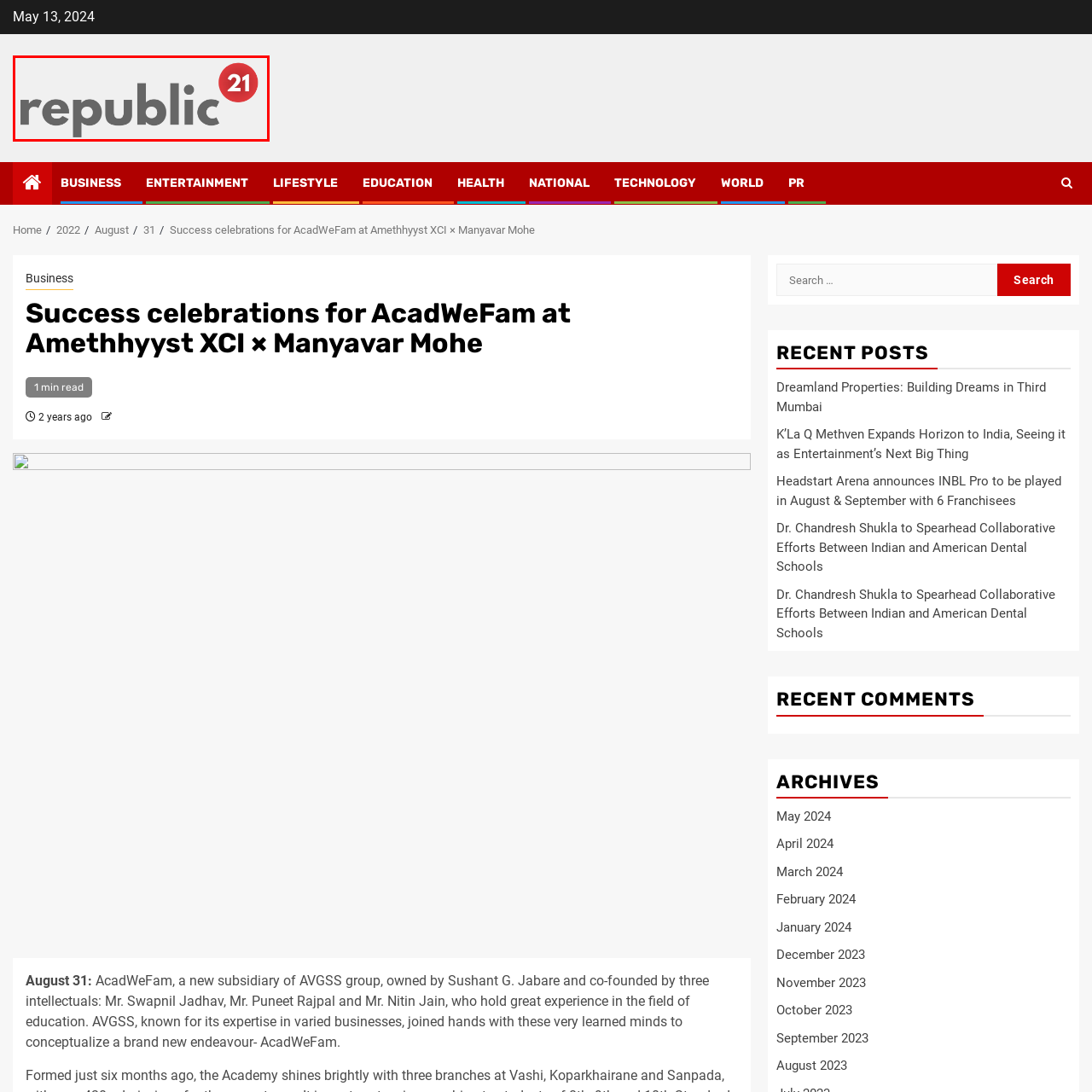What is enclosed in a vibrant red circle?
Examine the image highlighted by the red bounding box and answer briefly with one word or a short phrase.

The number '21'